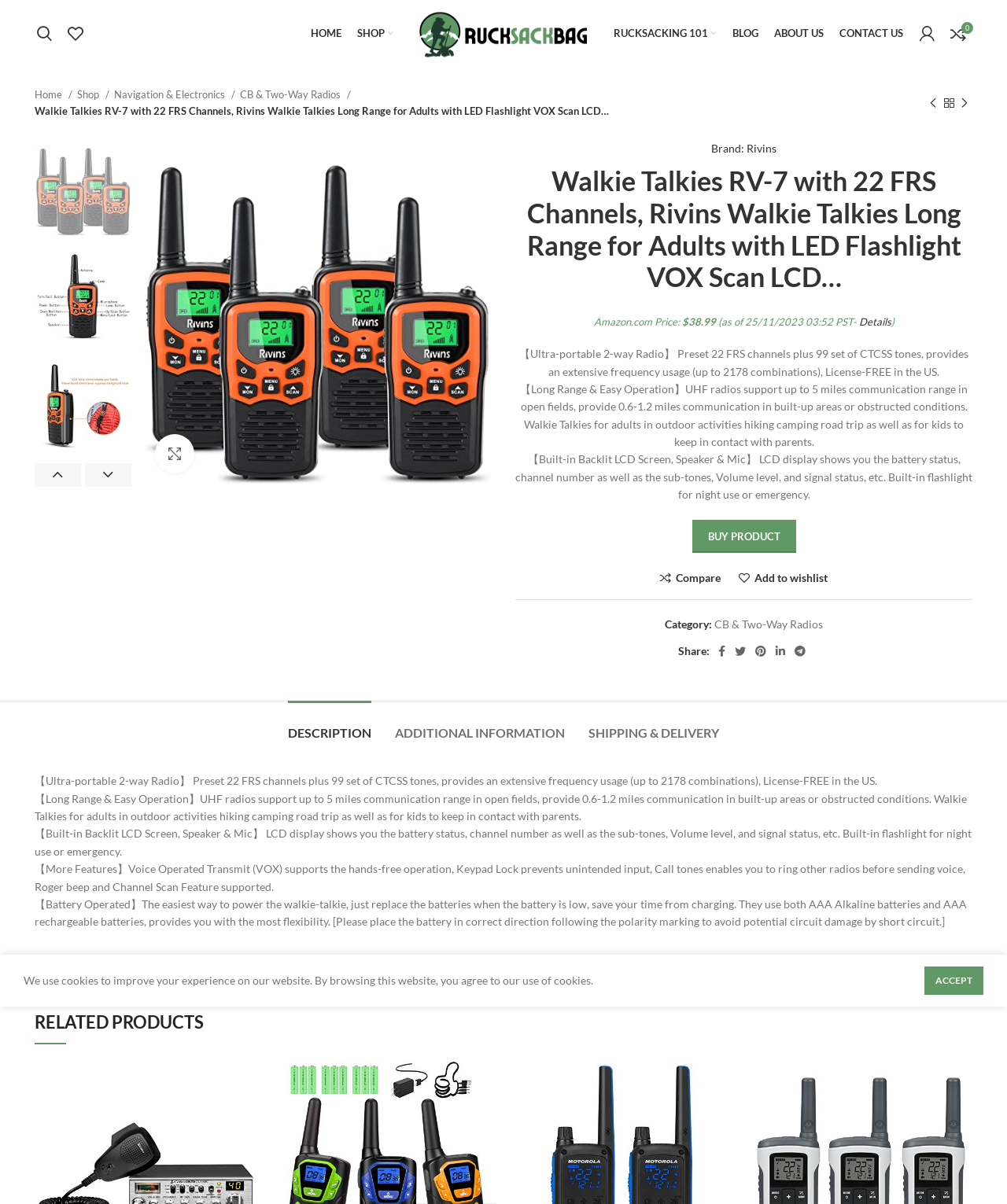How many miles is the communication range in open fields?
Provide a fully detailed and comprehensive answer to the question.

I found the communication range in open fields by reading the product description, which states 'UHF radios support up to 5 miles communication range in open fields'.